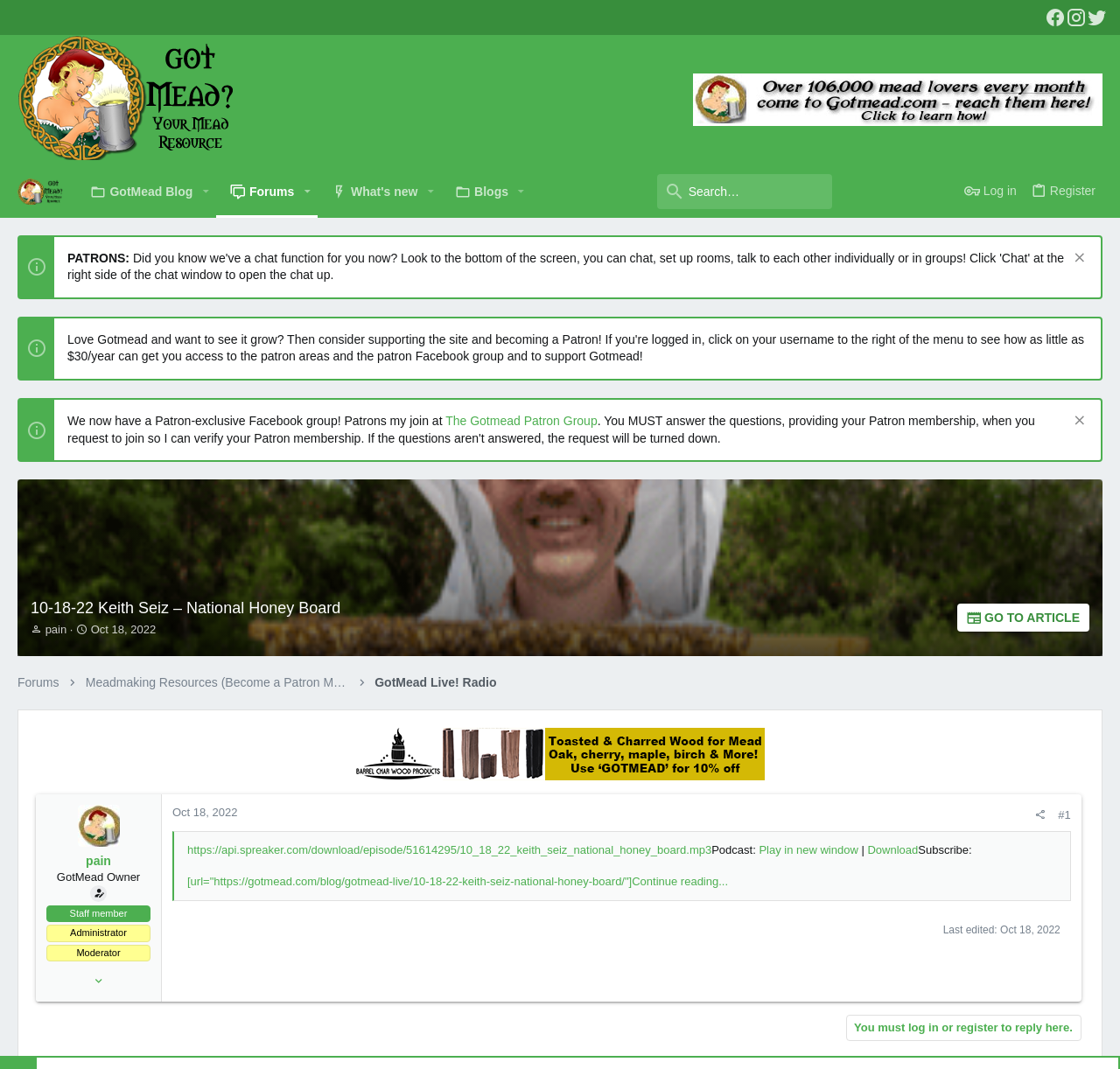Please identify the webpage's heading and generate its text content.

10-18-22 Keith Seiz – National Honey Board